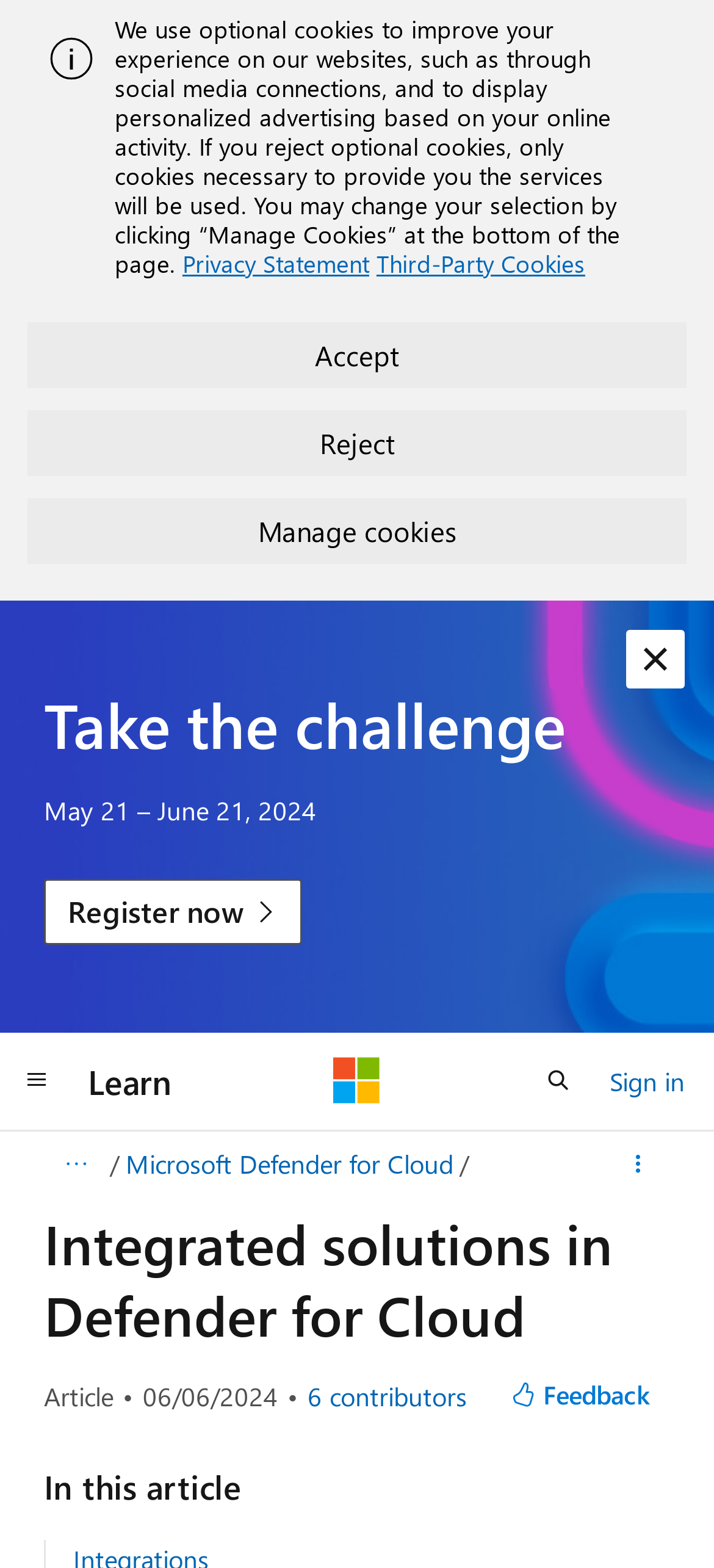Find and provide the bounding box coordinates for the UI element described here: "aria-label="Global navigation" title="Global navigation"". The coordinates should be given as four float numbers between 0 and 1: [left, top, right, bottom].

[0.0, 0.668, 0.103, 0.71]